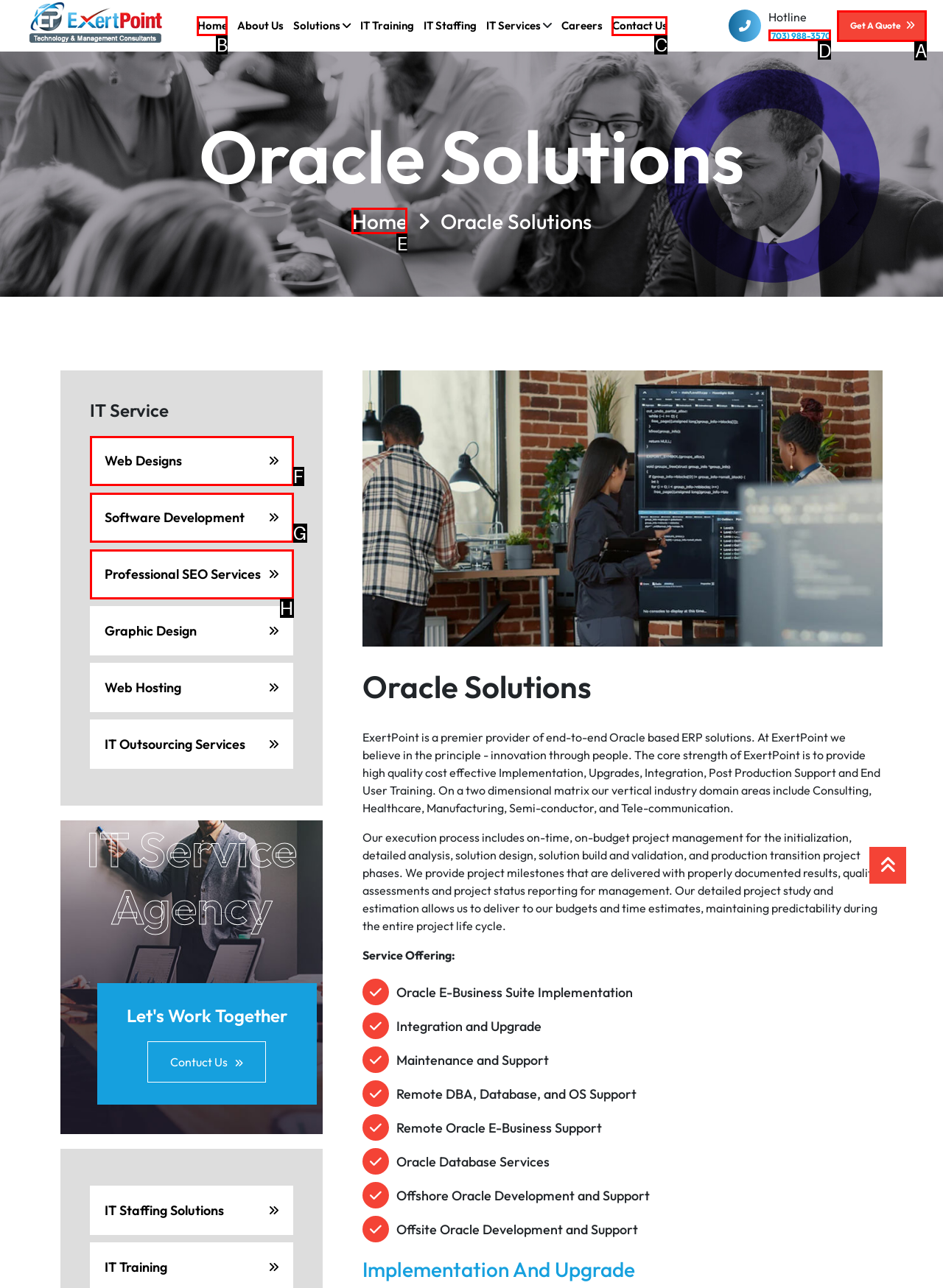Identify the appropriate lettered option to execute the following task: Call the hotline
Respond with the letter of the selected choice.

D